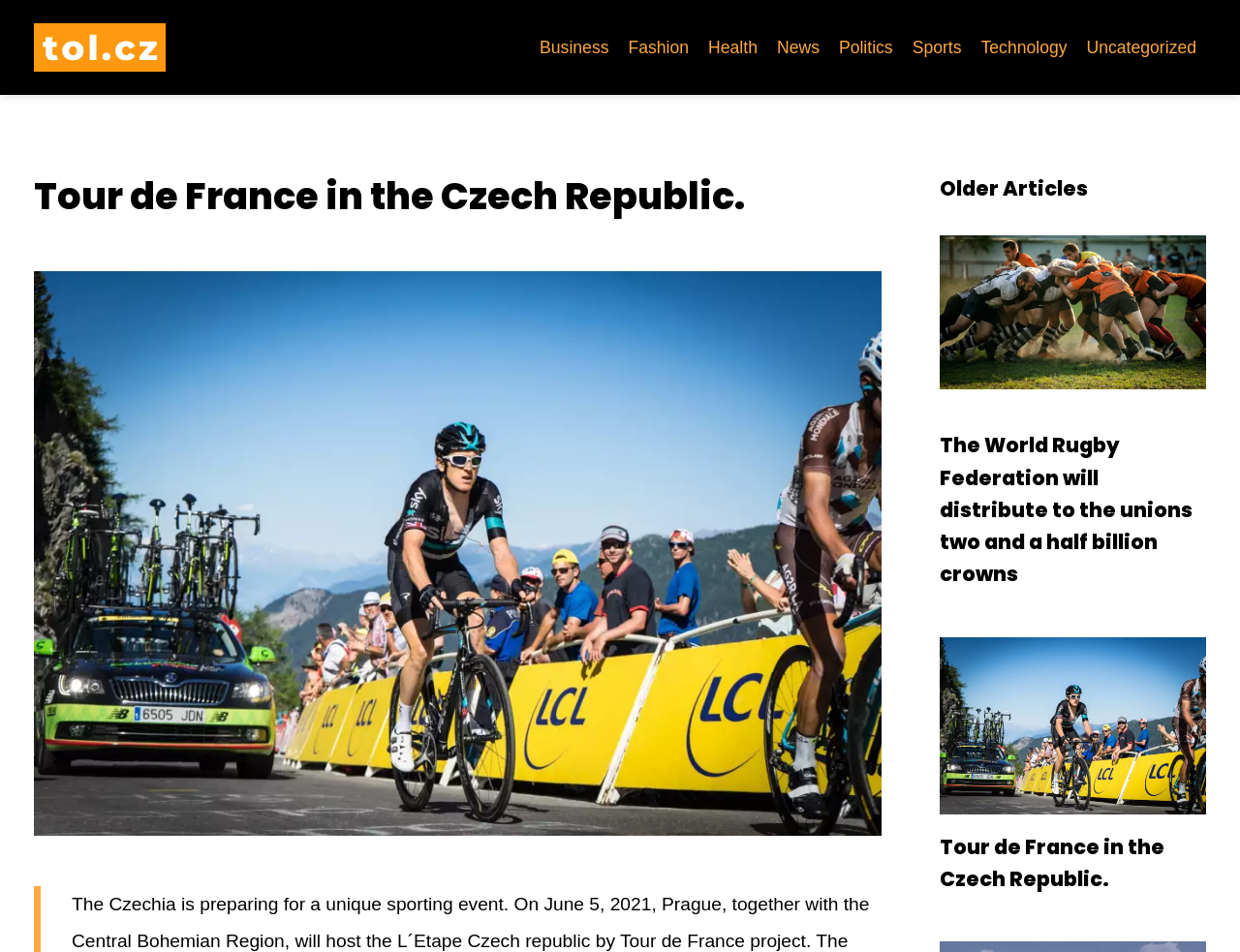How many articles are displayed?
Look at the image and respond with a single word or a short phrase.

2